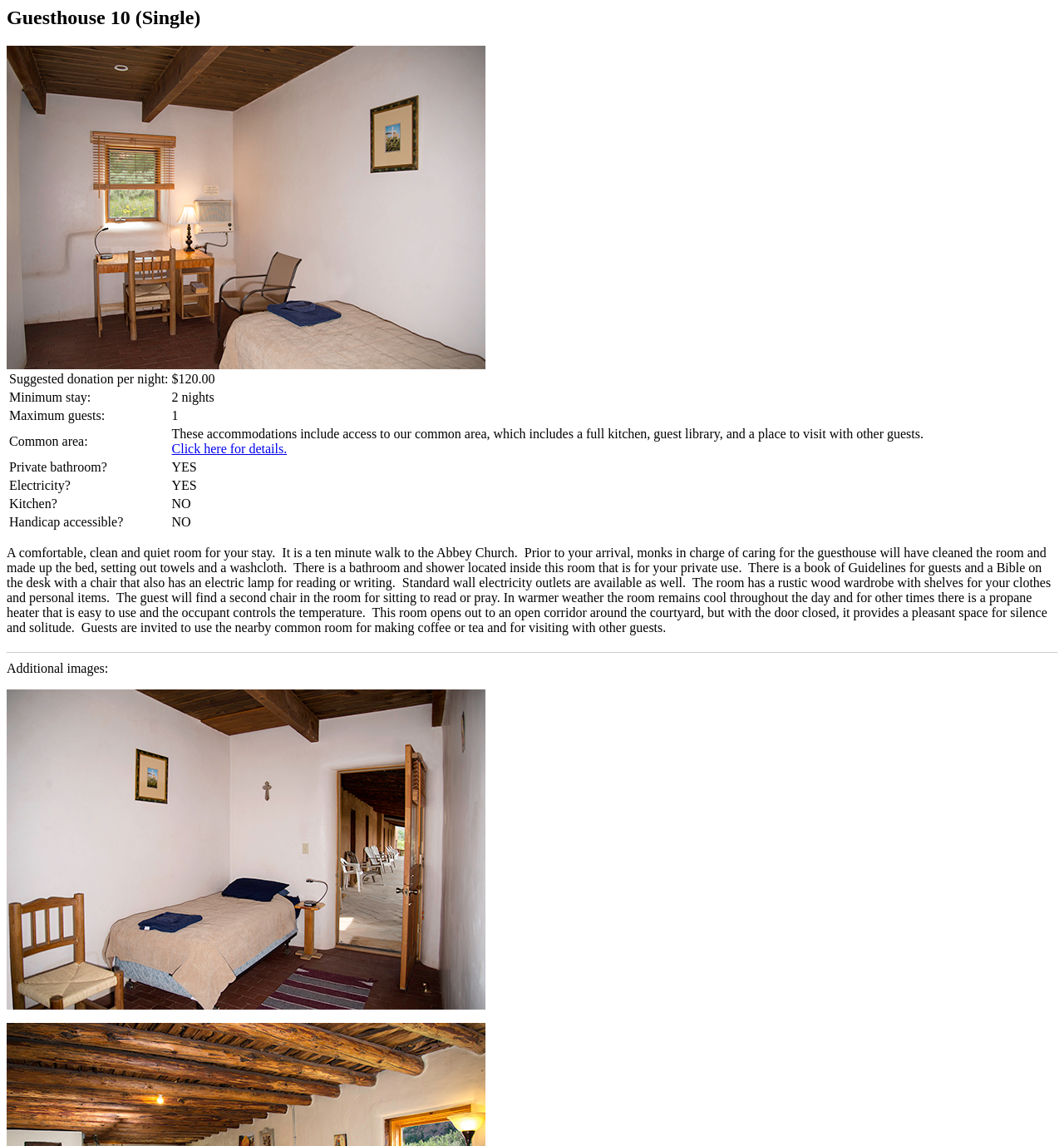Is the room handicap accessible?
From the image, respond using a single word or phrase.

NO